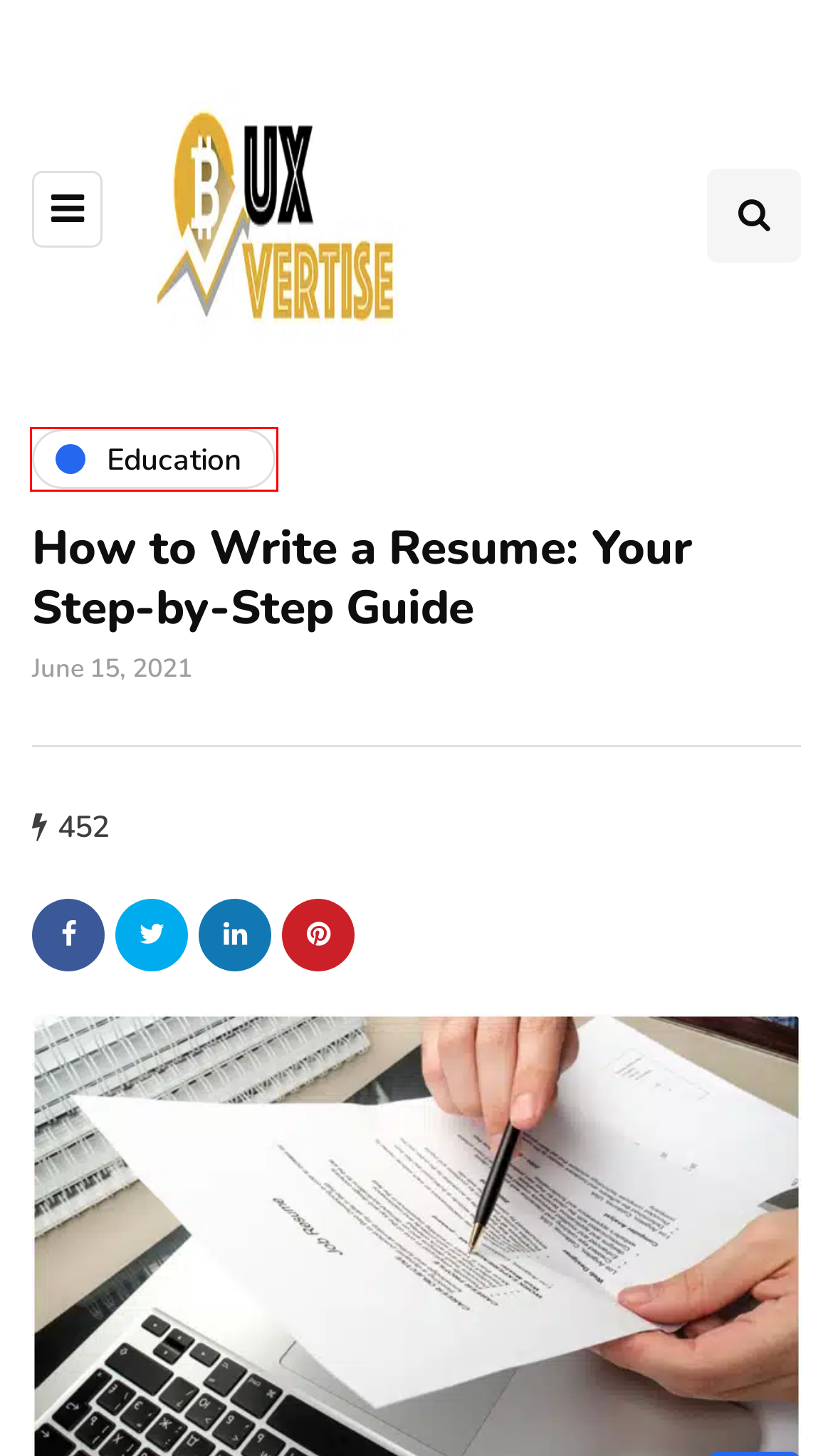You have been given a screenshot of a webpage, where a red bounding box surrounds a UI element. Identify the best matching webpage description for the page that loads after the element in the bounding box is clicked. Options include:
A. Education Archives - Buxvertise
B. Cloud Verry, Author at Buxvertise
C. Fashion Archives - Buxvertise
D. Buxvertise - Your go-to blog for everything trending!
E. Real Estate Archives - Buxvertise
F. June 12, 2024 - Buxvertise
G. Vanessa Kimnish - sugar, spice & everything nice! - Buxvertise
H. 5 Tips for Learning How to Drive in New York - Buxvertise

A